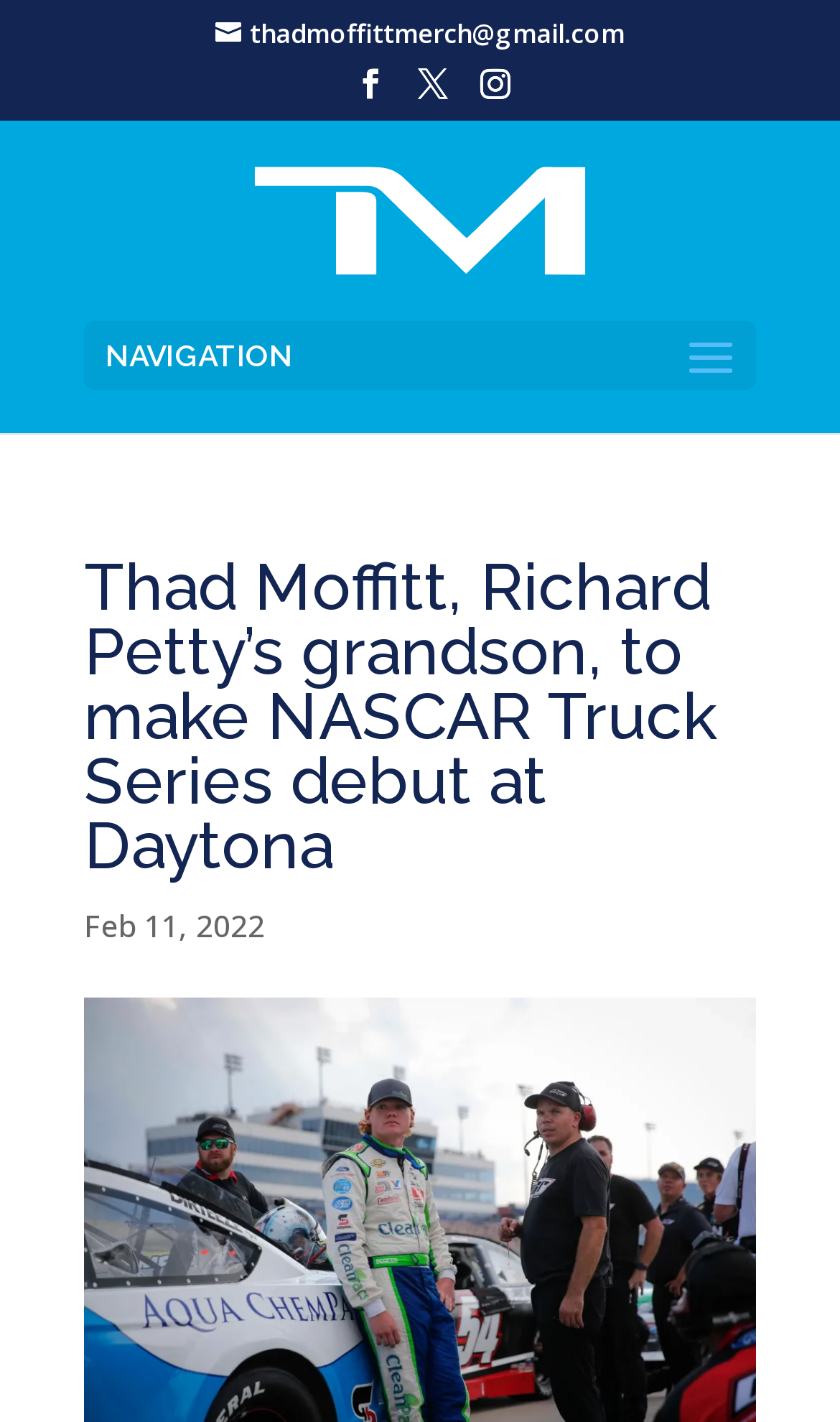Find and provide the bounding box coordinates for the UI element described with: "Instagram".

[0.572, 0.048, 0.608, 0.071]